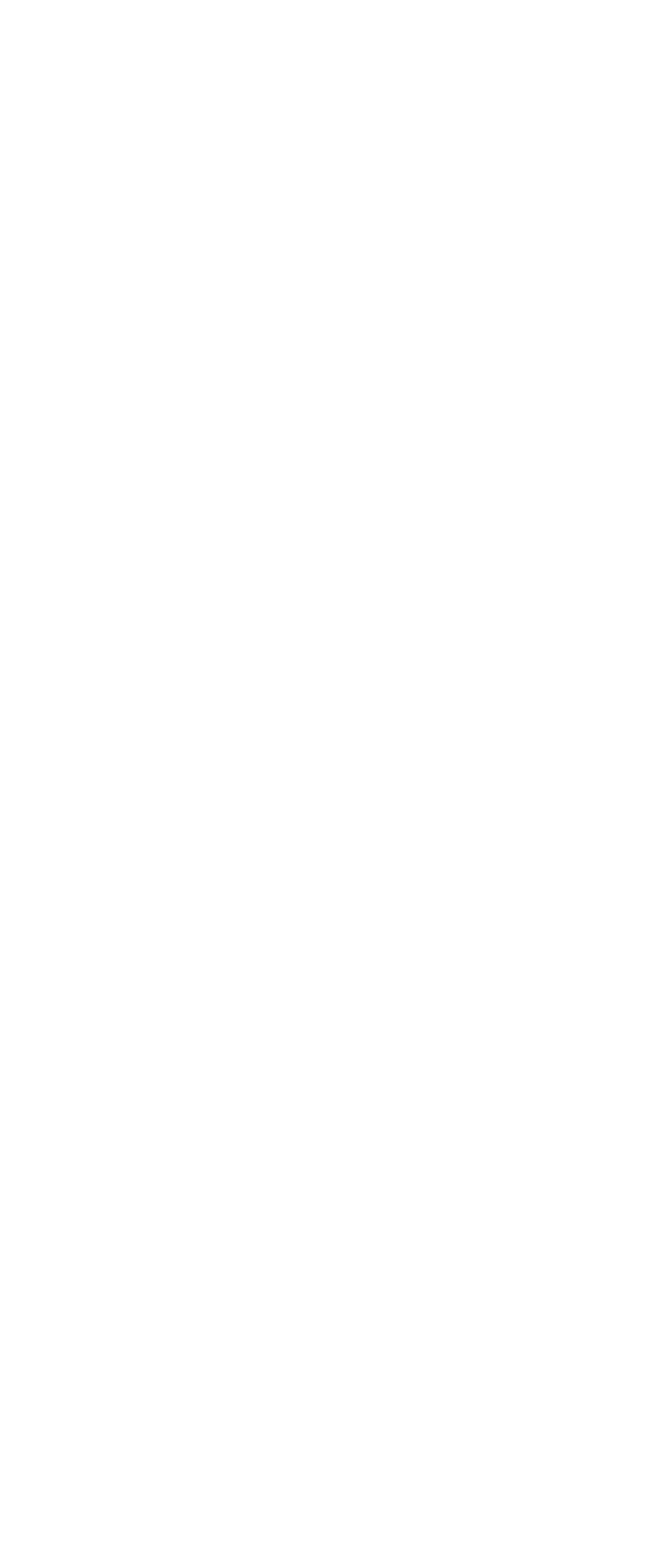Given the description "Learn more →", provide the bounding box coordinates of the corresponding UI element.

[0.231, 0.718, 0.508, 0.742]